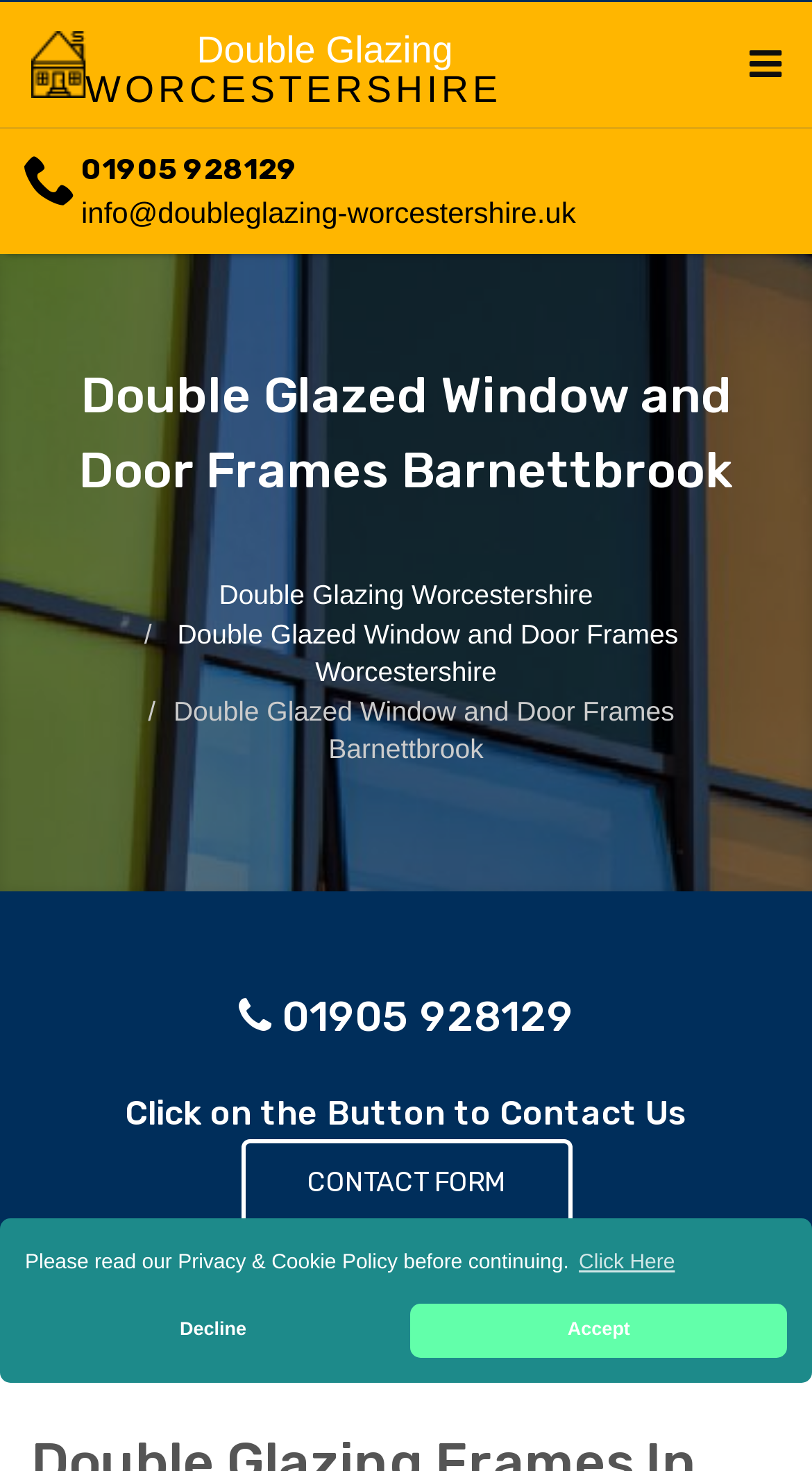Find and specify the bounding box coordinates that correspond to the clickable region for the instruction: "call the phone number".

[0.1, 0.103, 0.367, 0.127]